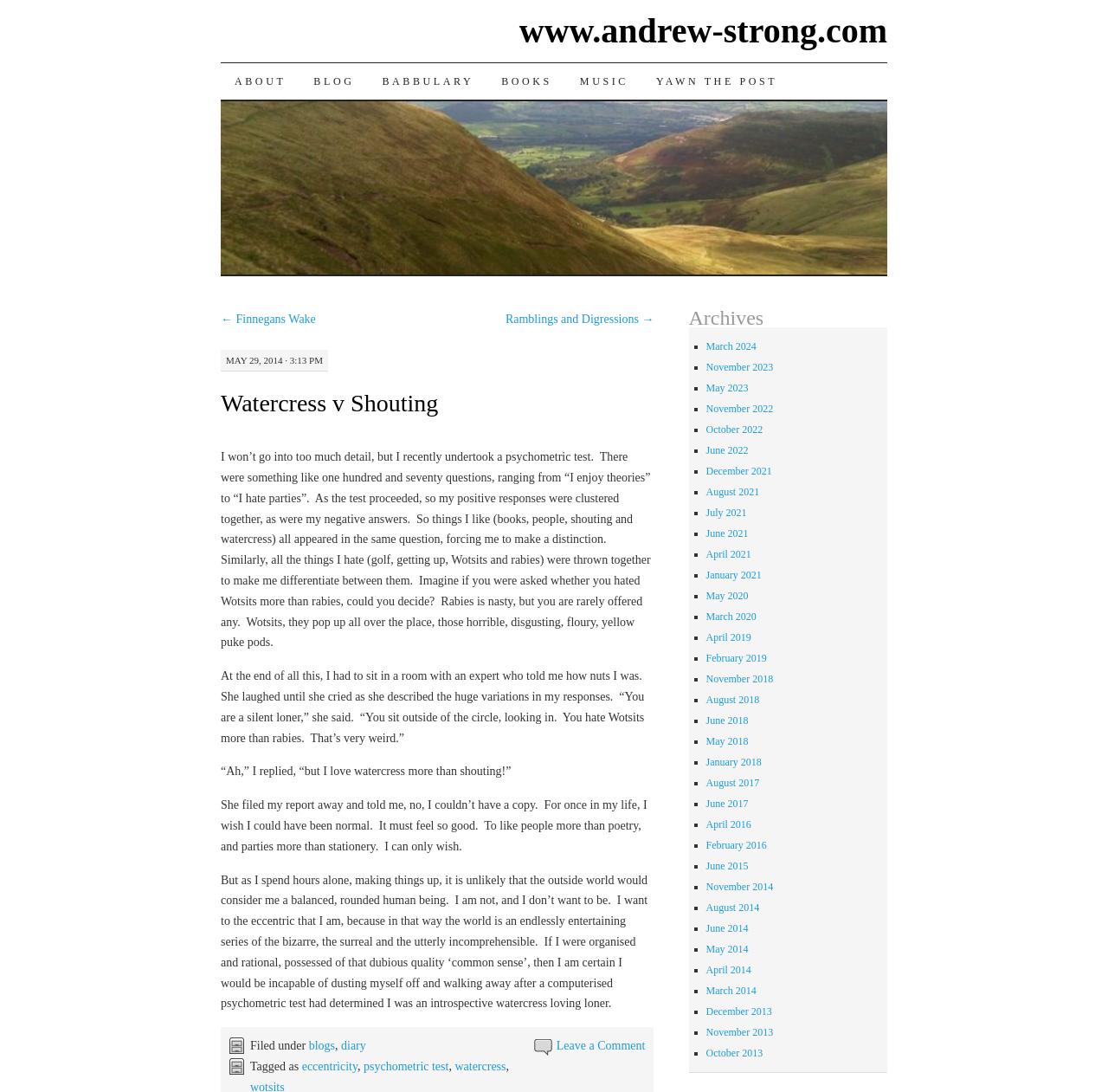Determine the bounding box coordinates of the clickable element to achieve the following action: 'Click the 'YAWN THE POST' link'. Provide the coordinates as four float values between 0 and 1, formatted as [left, top, right, bottom].

[0.58, 0.058, 0.714, 0.091]